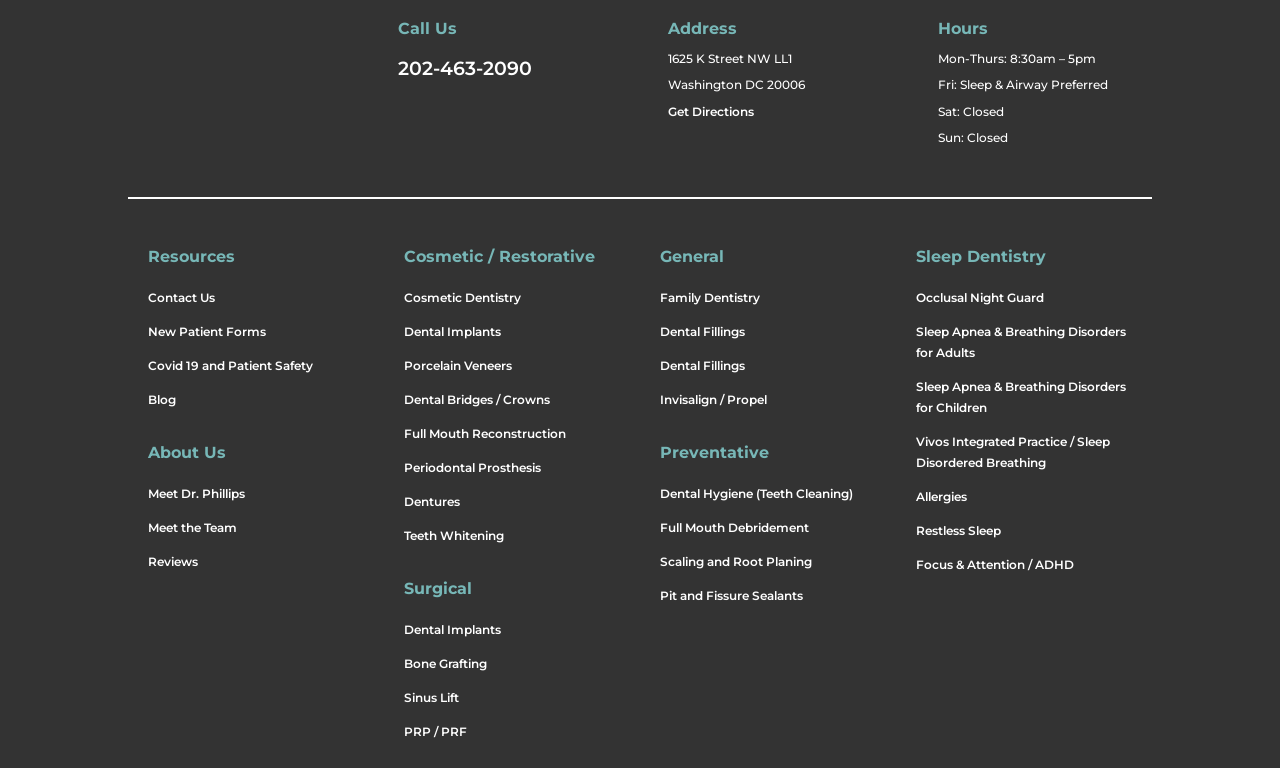Please answer the following question using a single word or phrase: 
What is the phone number to call?

202-463-2090